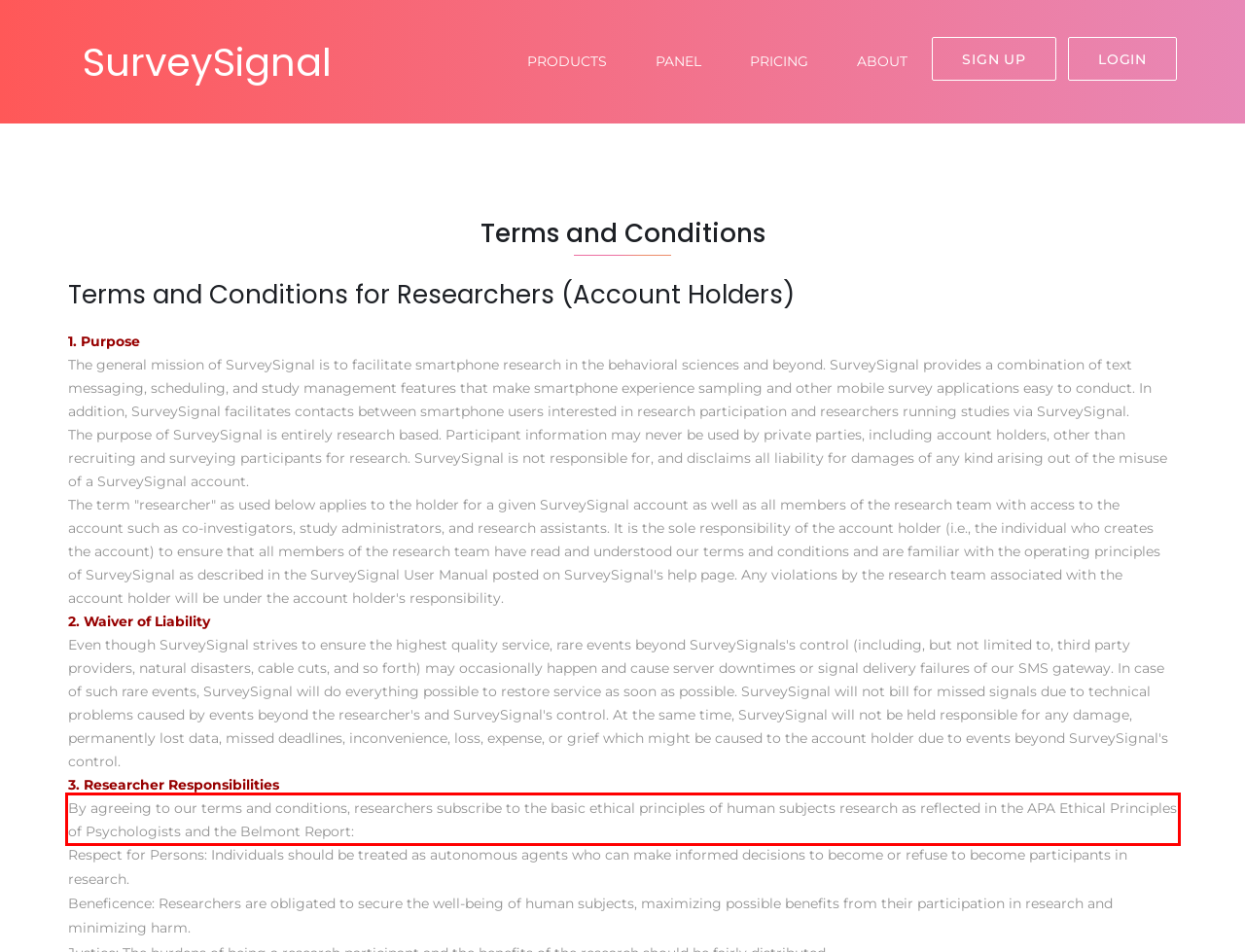Please analyze the provided webpage screenshot and perform OCR to extract the text content from the red rectangle bounding box.

By agreeing to our terms and conditions, researchers subscribe to the basic ethical principles of human subjects research as reflected in the APA Ethical Principles of Psychologists and the Belmont Report: